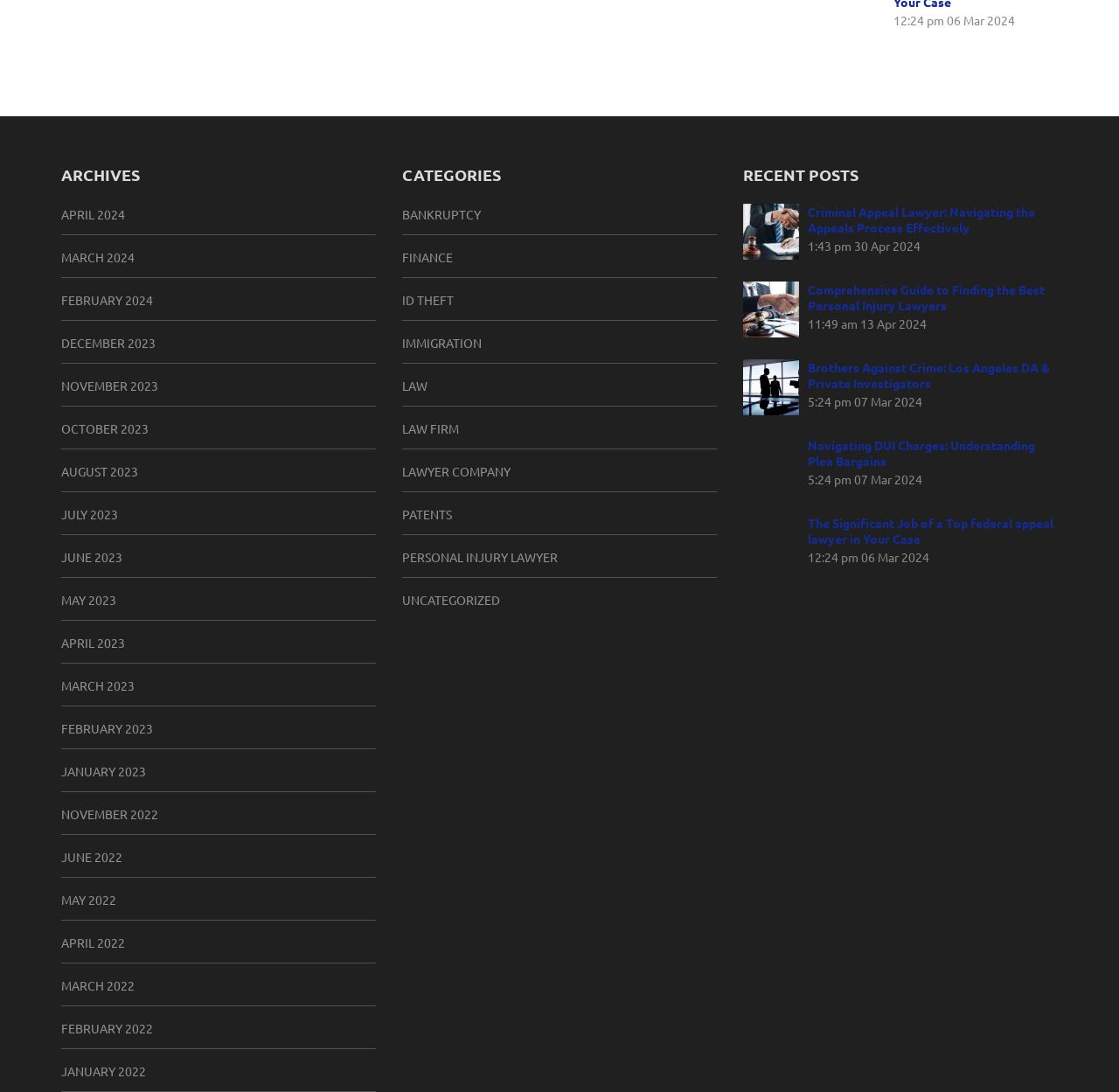Please specify the bounding box coordinates for the clickable region that will help you carry out the instruction: "Go to BANKRUPTCY category".

[0.359, 0.187, 0.43, 0.206]